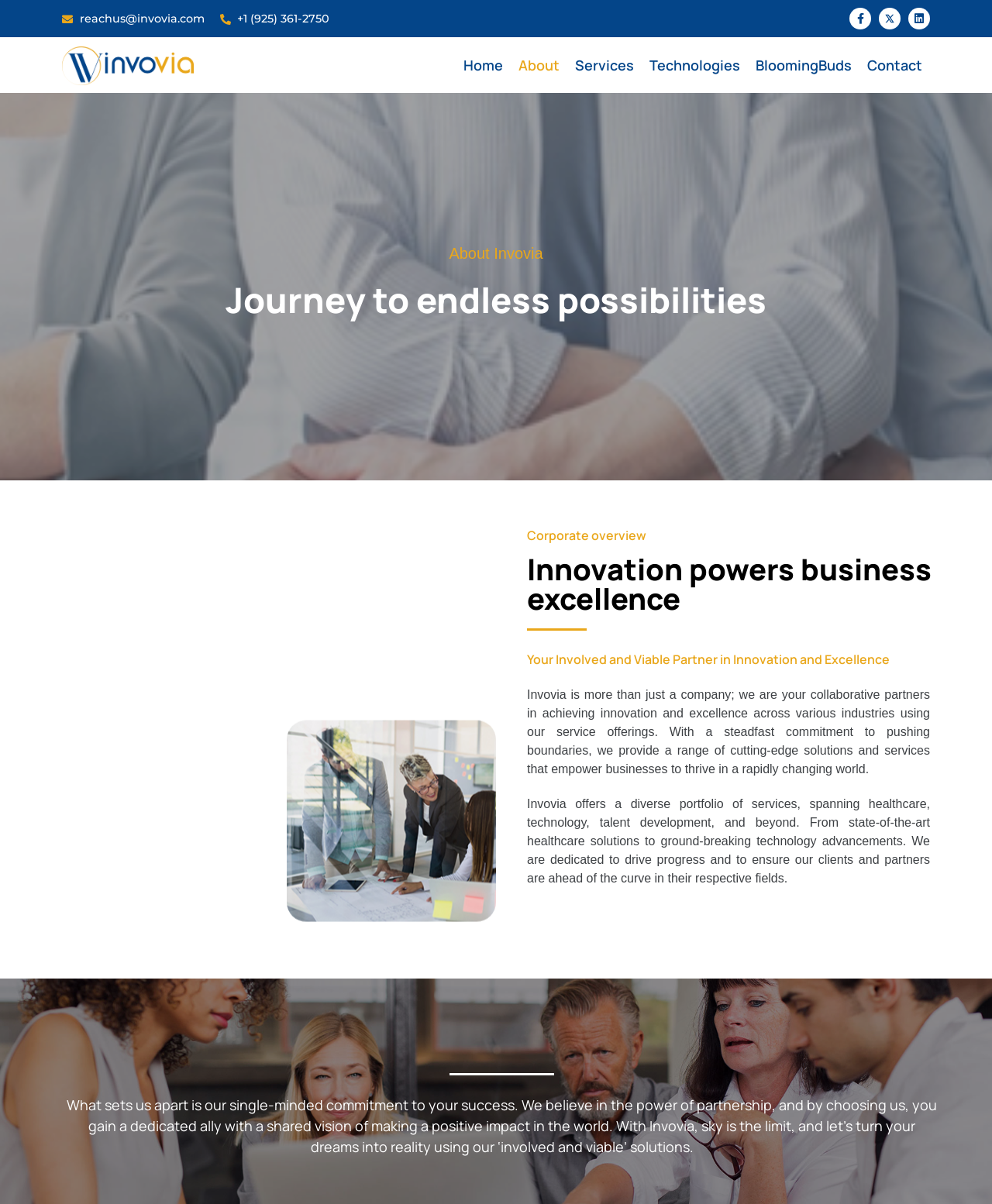Return the bounding box coordinates of the UI element that corresponds to this description: "Facebook-f". The coordinates must be given as four float numbers in the range of 0 and 1, [left, top, right, bottom].

[0.856, 0.006, 0.878, 0.024]